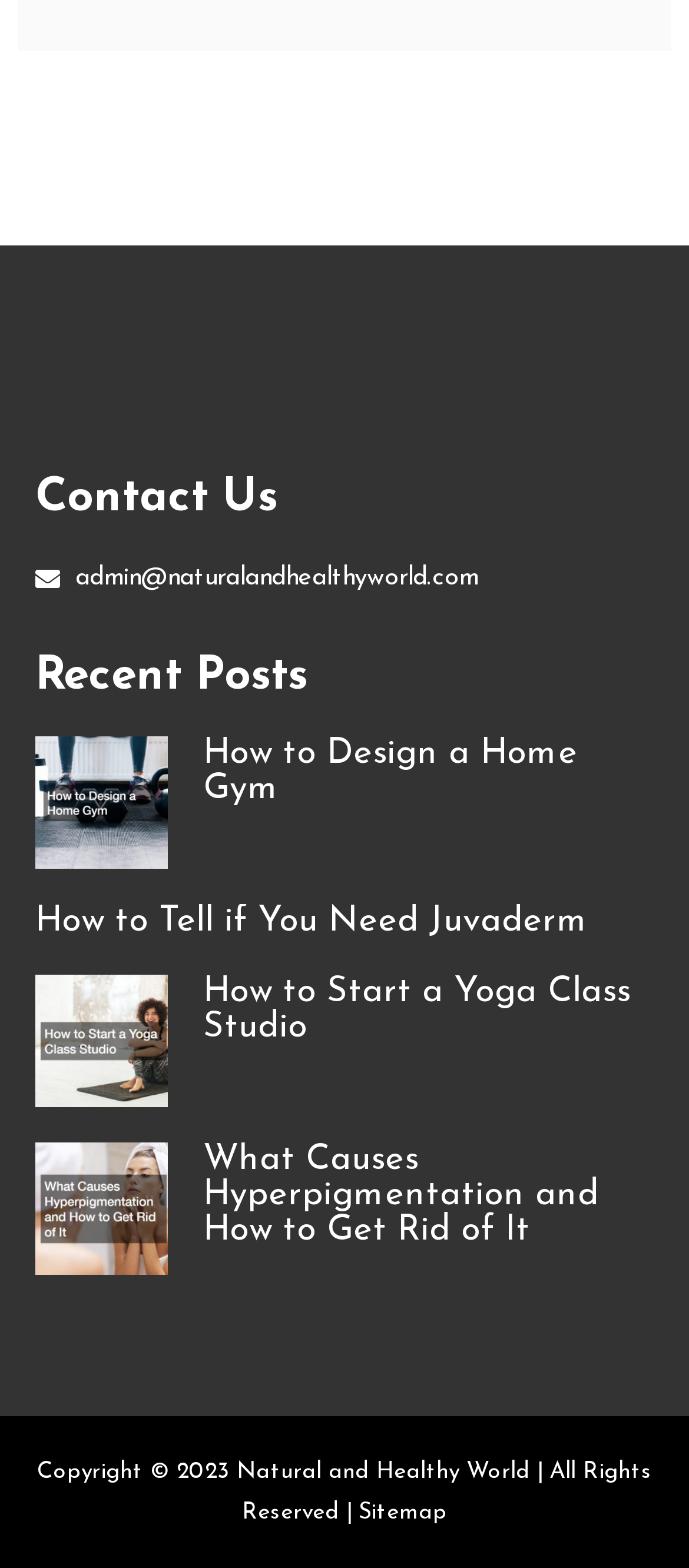Identify the bounding box coordinates of the region that needs to be clicked to carry out this instruction: "contact us". Provide these coordinates as four float numbers ranging from 0 to 1, i.e., [left, top, right, bottom].

[0.051, 0.303, 0.949, 0.333]